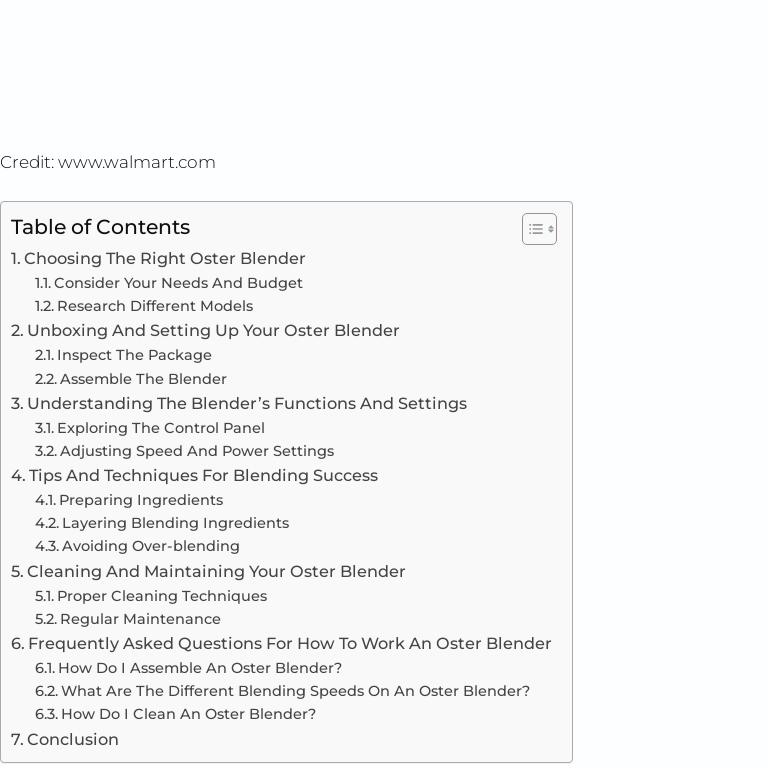Provide a short answer to the following question with just one word or phrase: Who is the target audience for the guide?

Beginners and experienced home chefs